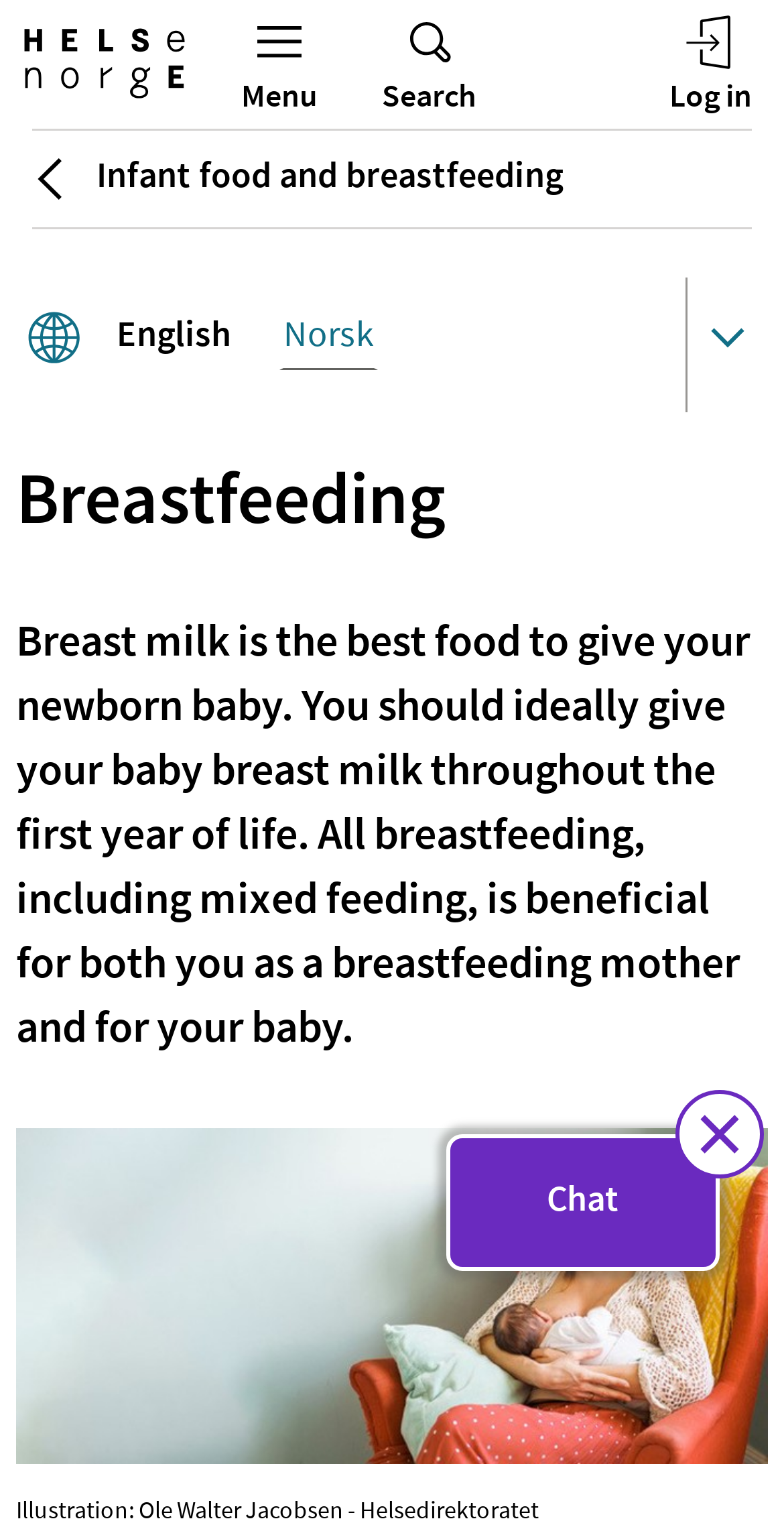Analyze the image and provide a detailed answer to the question: What is the purpose of the chat button?

The chat button is likely intended to allow users to initiate a conversation or ask questions, as indicated by the button label 'Chat' and the presence of a 'Fjern chat' button, which suggests that the chat can be removed or closed.